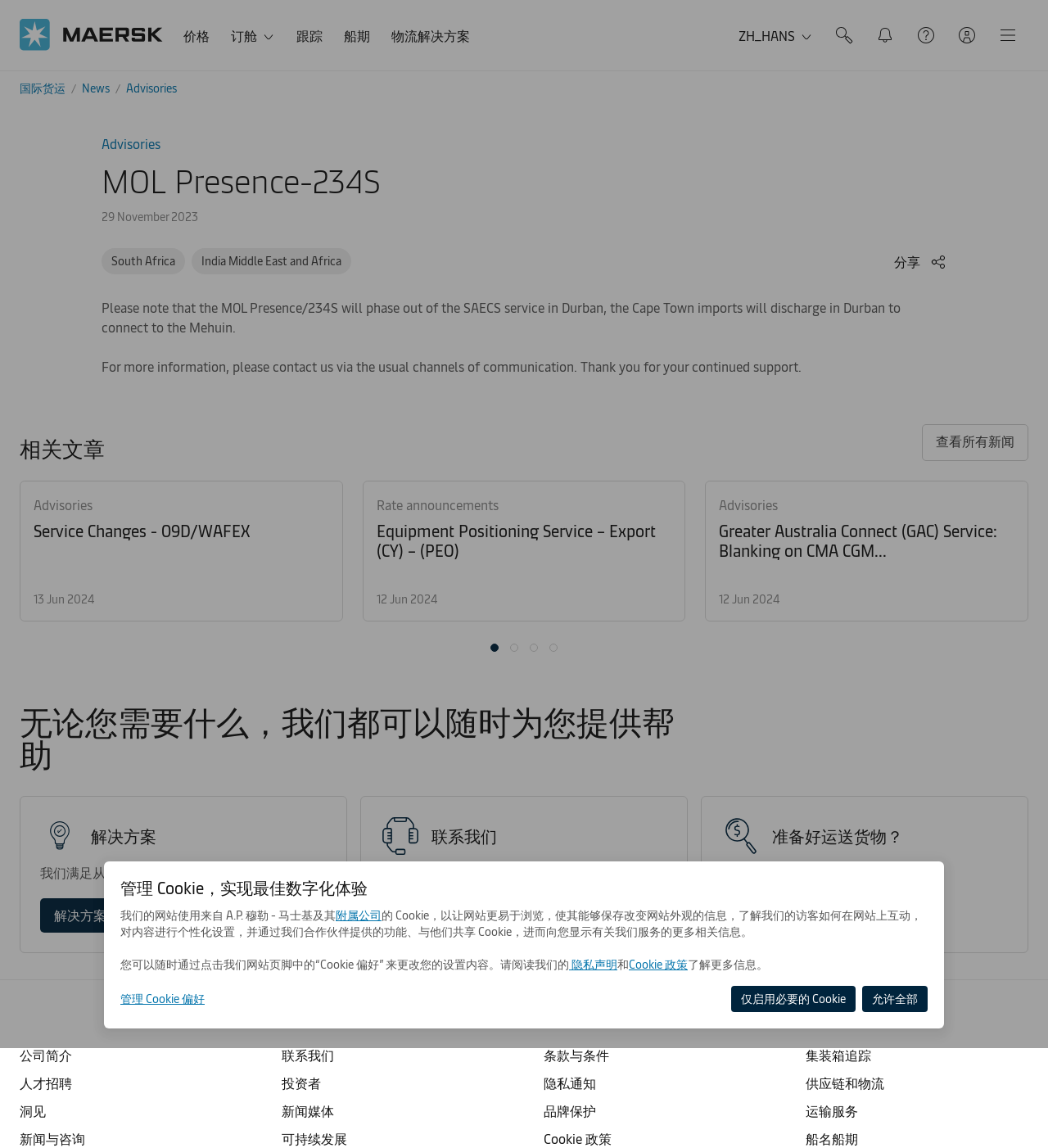Answer the question below in one word or phrase:
What is the type of service mentioned in the 'Equipment Positioning Service – Export (CY) – (PEO)' link?

Export service